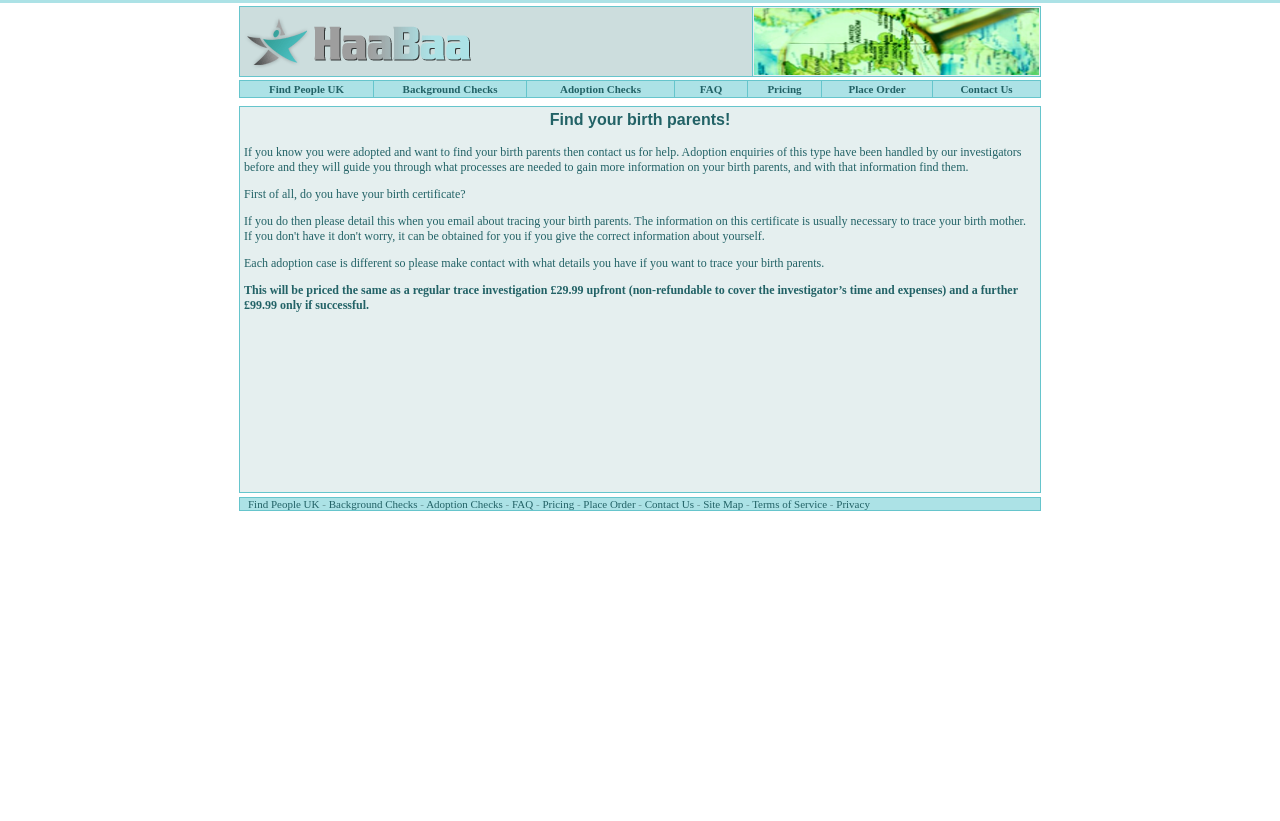Present a detailed account of what is displayed on the webpage.

The webpage is a directory and search platform for finding people, with a focus on the UK, Ireland, USA, Canada, India, and Poland. At the top, there is a prominent section with a title "Haabaa People Finder" and a link to it, accompanied by an image. Below this section, there is a row of links to various services, including "Find People UK", "Background Checks", "Adoption Checks", "FAQ", "Pricing", "Place Order", and "Contact Us".

Further down the page, there is a large block of text that explains the process of finding birth parents through adoption enquiries. This section is divided into paragraphs and provides detailed information on the steps involved in tracing birth parents.

The bottom section of the page features a footer with a list of links to various pages, including "Find People UK", "Background Checks", "Adoption Checks", "FAQ", "Pricing", "Place Order", "Contact Us", "Site Map", "Terms of Service", and "Privacy". There are also several images scattered throughout the page, although their content is not specified. Overall, the webpage appears to be a resource for individuals seeking to find people or access background check services.